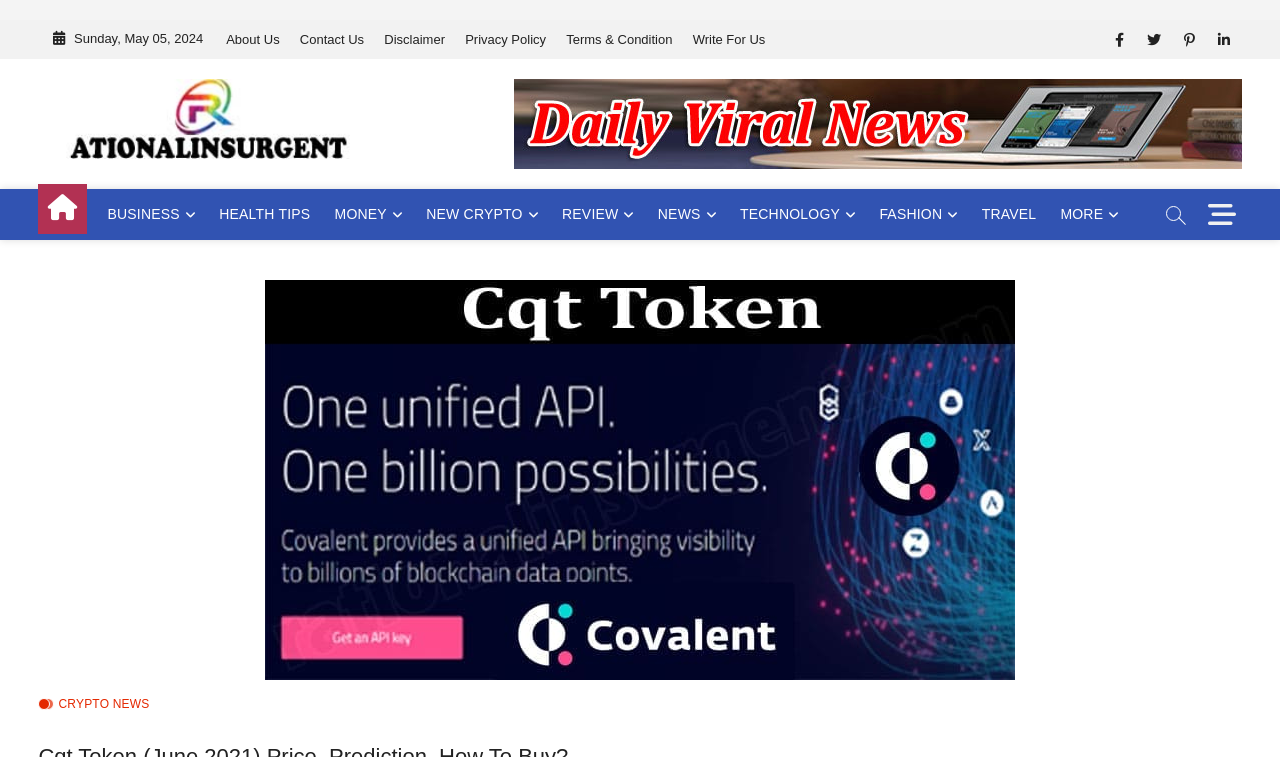Extract the bounding box coordinates for the HTML element that matches this description: "Twitter". The coordinates should be four float numbers between 0 and 1, i.e., [left, top, right, bottom].

[0.888, 0.03, 0.915, 0.077]